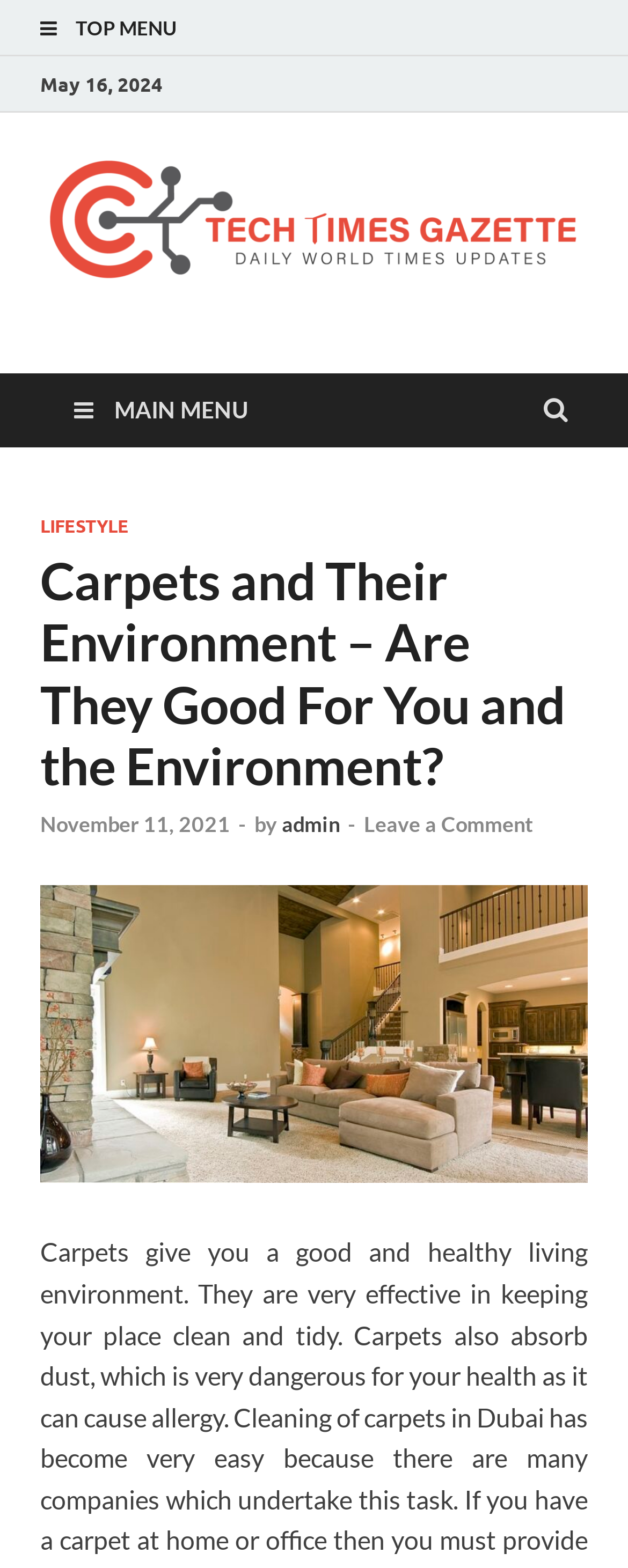Can you specify the bounding box coordinates of the area that needs to be clicked to fulfill the following instruction: "go to Tech Times Gazette"?

[0.064, 0.163, 0.936, 0.182]